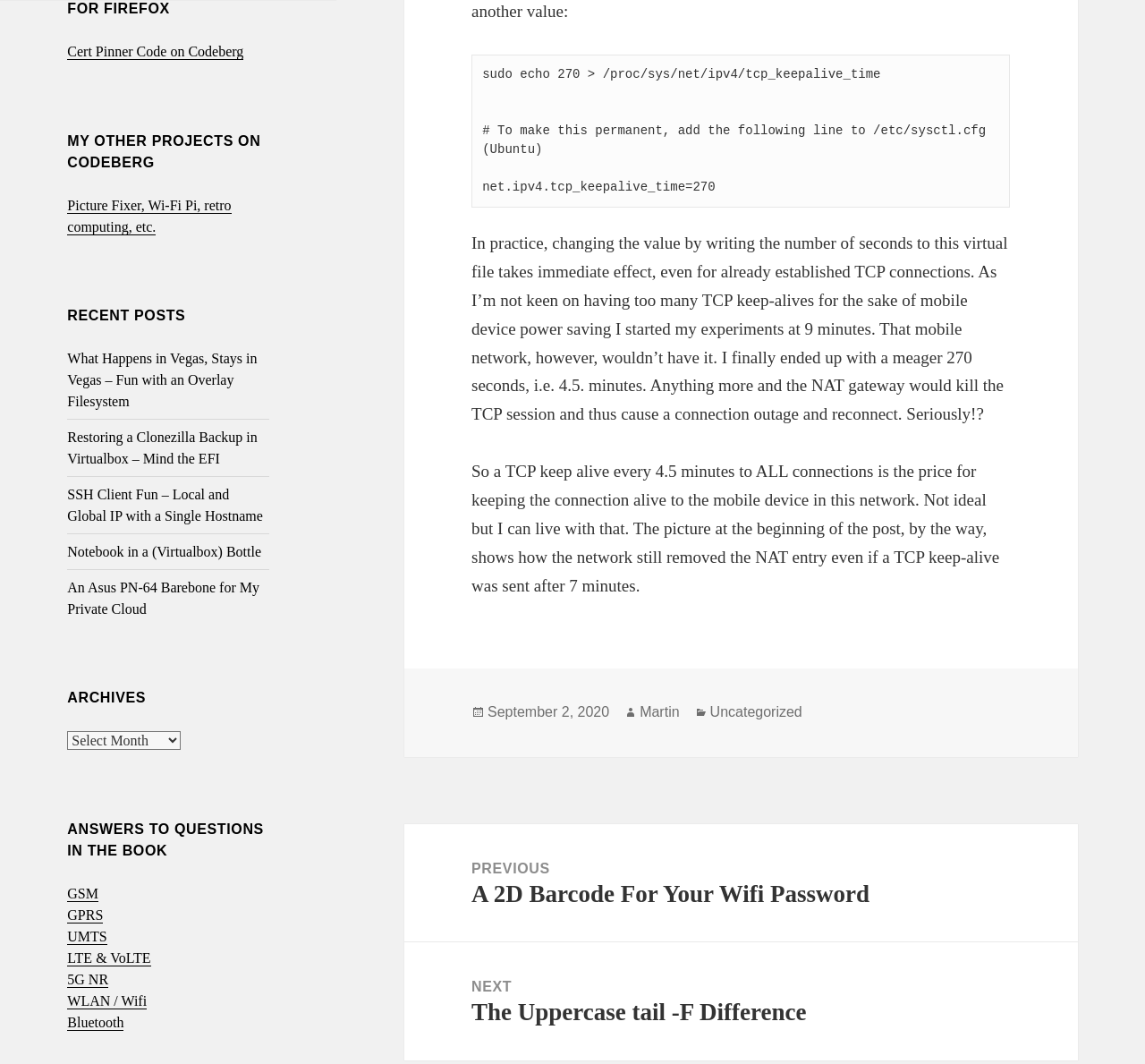Please indicate the bounding box coordinates of the element's region to be clicked to achieve the instruction: "View 'What Happens in Vegas, Stays in Vegas – Fun with an Overlay Filesystem'". Provide the coordinates as four float numbers between 0 and 1, i.e., [left, top, right, bottom].

[0.059, 0.33, 0.225, 0.384]